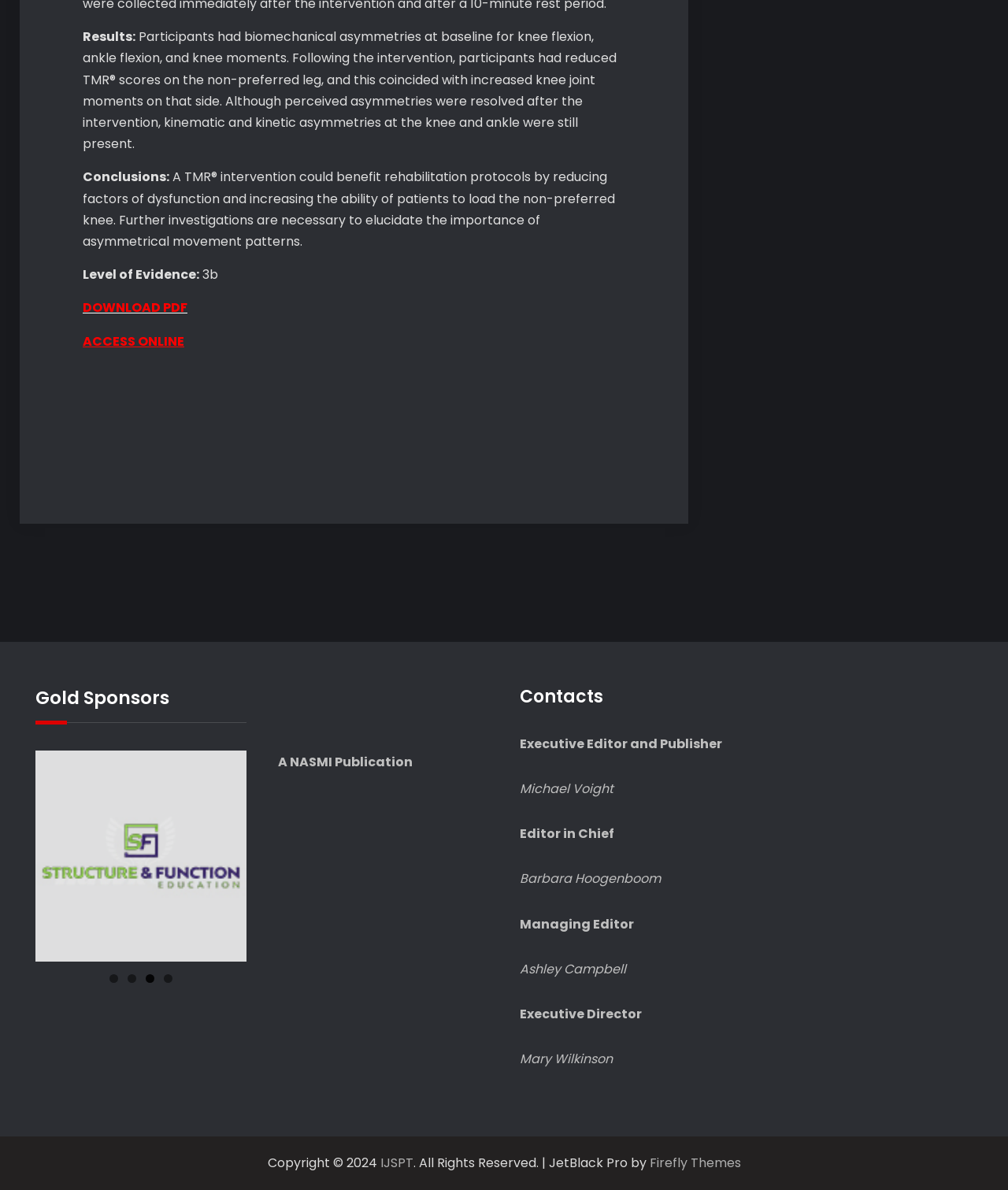What is the topic of the research?
Using the information from the image, give a concise answer in one word or a short phrase.

Biomechanical asymmetries